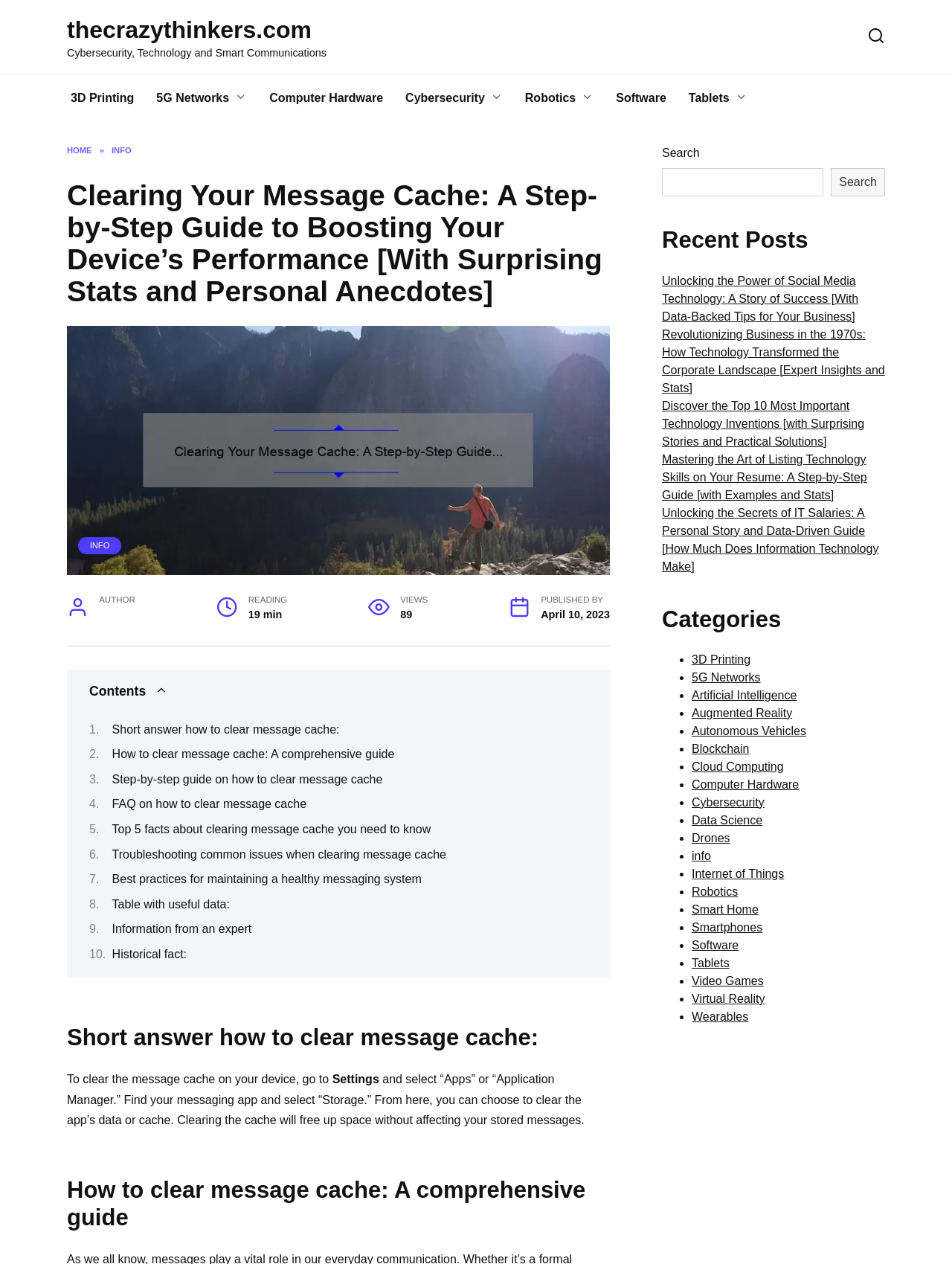Please provide a detailed answer to the question below by examining the image:
How long does it take to read the article 'Clearing Your Message Cache: A Step-by-Step Guide to Boosting Your Device’s Performance [With Surprising Stats and Personal Anecdotes]'?

This question can be answered by looking at the 'READING' section of the webpage, where the time '19 min' is mentioned. This indicates that it takes 19 minutes to read the article 'Clearing Your Message Cache: A Step-by-Step Guide to Boosting Your Device’s Performance [With Surprising Stats and Personal Anecdotes]'.